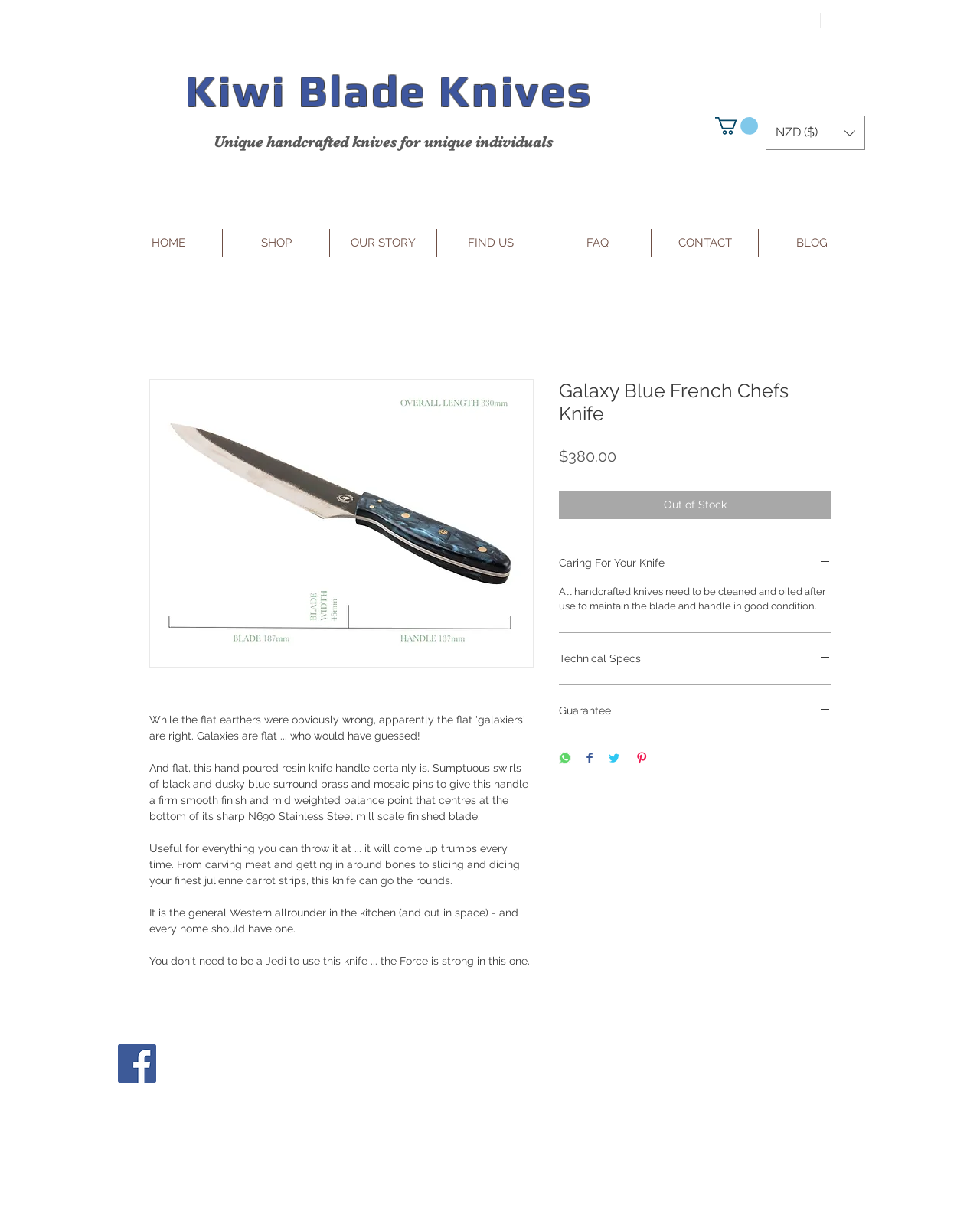Pinpoint the bounding box coordinates of the clickable element to carry out the following instruction: "Browse posts from November 2022."

None